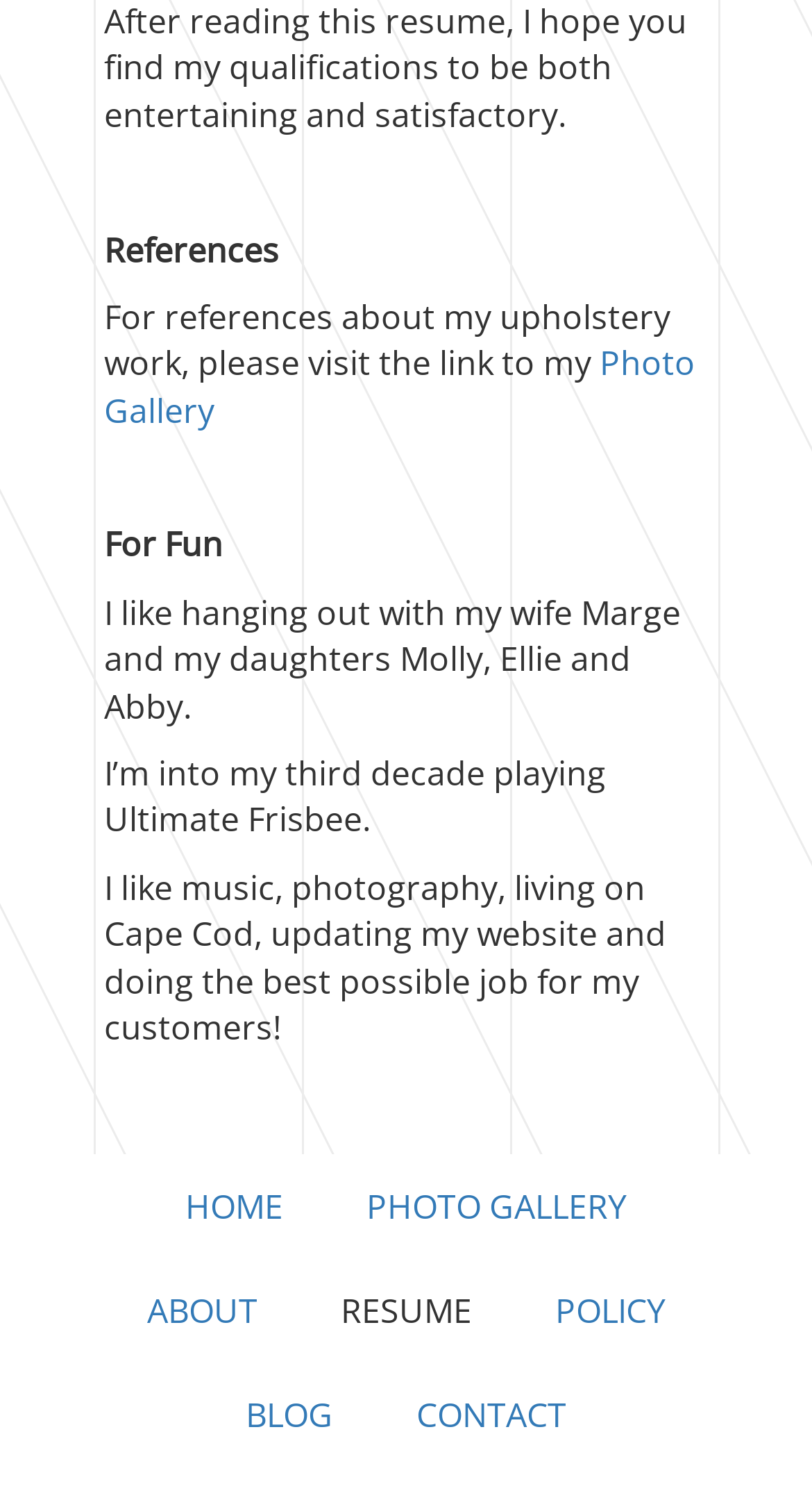Based on what you see in the screenshot, provide a thorough answer to this question: What is the author's profession?

The author mentions 'references about my upholstery work' in the 'References' section, indicating that the author is an upholsterer.